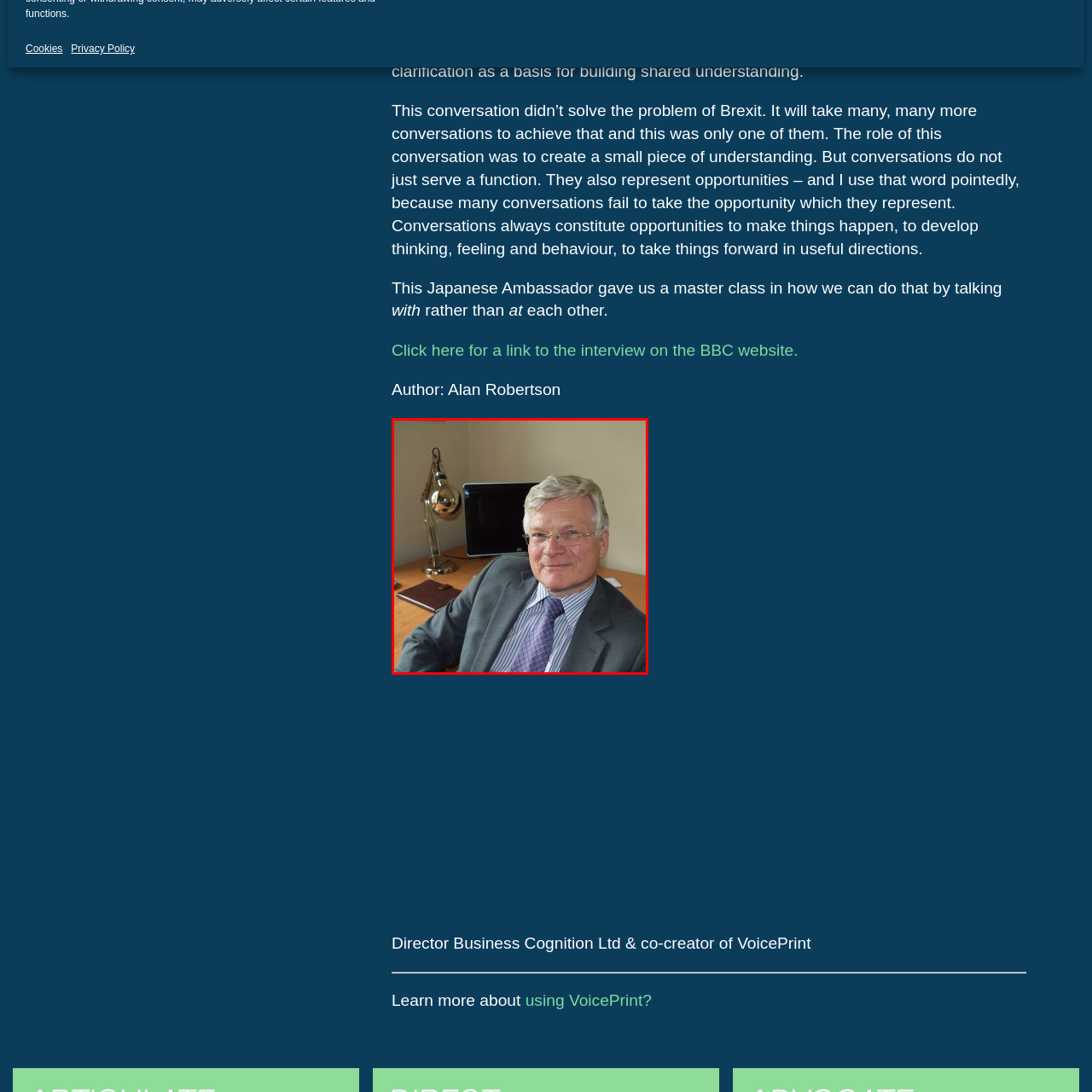Elaborate on the scene depicted inside the red bounding box.

The image features a confident and professional-looking individual, Alan Robertson, seated at a desk in a well-lit office environment. He is dressed in a formal gray suit and a light blue striped shirt, complemented by a patterned tie. His poised expression, mixed with a slight smile, conveys a sense of experience and approachability. Behind him is a desk that includes a sleek computer monitor and a stylish lamp, suggesting a modern workspace. Alan Robertson is identified as the Director of Business Cognition Ltd and co-creator of VoicePrint, demonstrating his engagement in innovative communication solutions. This image likely accompanies a discussion about effective communication strategies, particularly in the context of fostering understanding in complex conversations, as mentioned in the surrounding text.